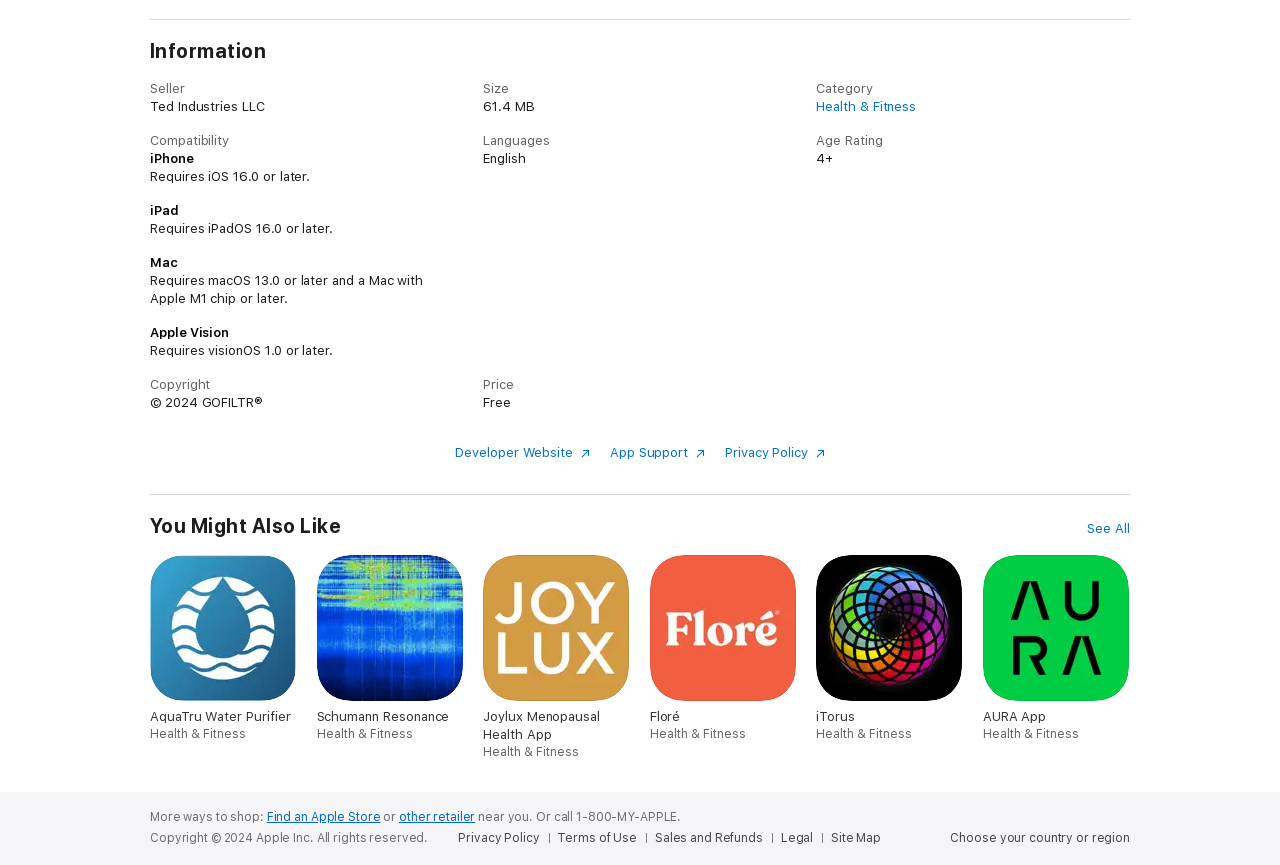Please locate the bounding box coordinates of the element that should be clicked to achieve the given instruction: "Read privacy policy".

[0.566, 0.514, 0.644, 0.531]